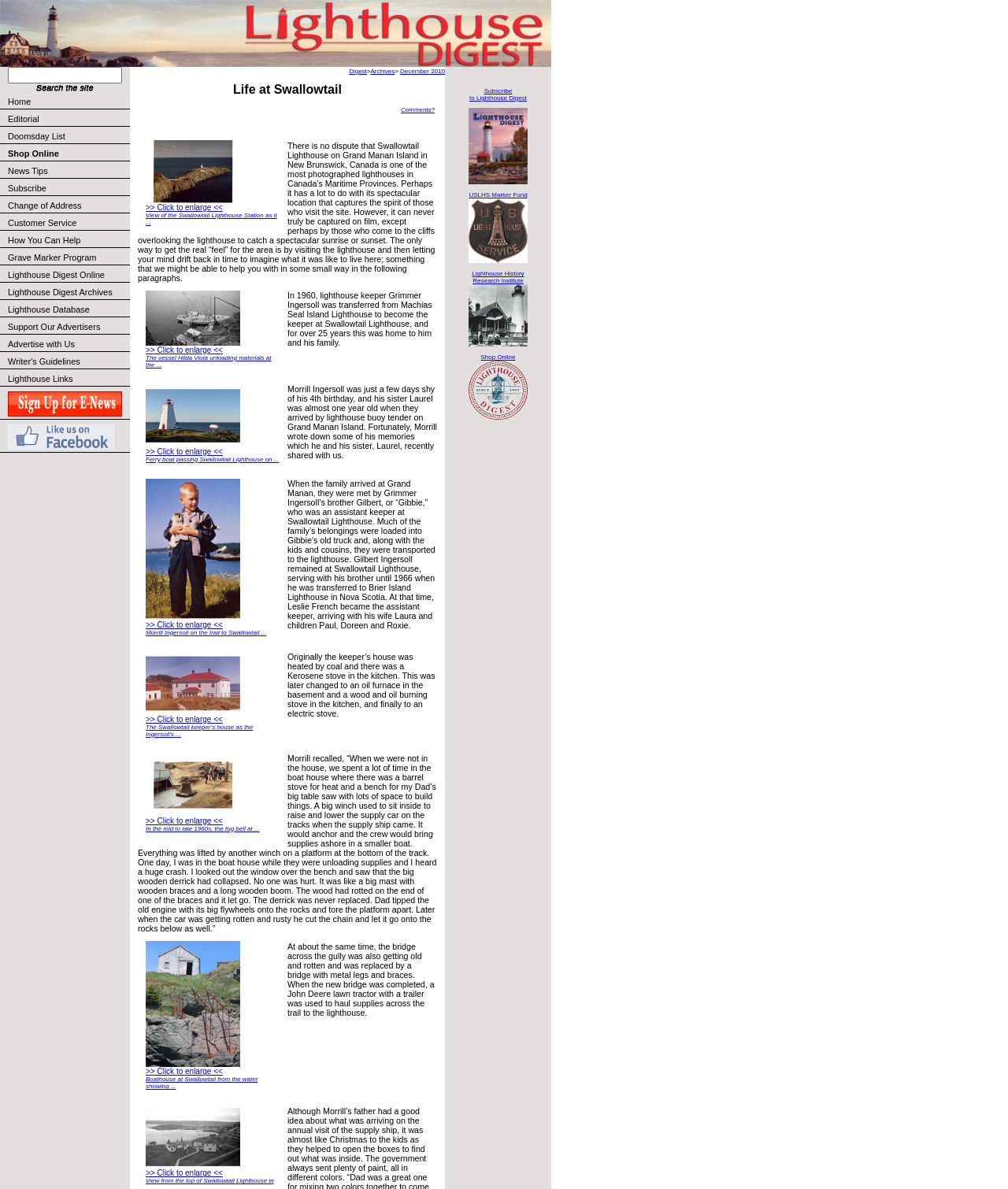Locate the bounding box coordinates of the element's region that should be clicked to carry out the following instruction: "View Lighthouse Digest Archives". The coordinates need to be four float numbers between 0 and 1, i.e., [left, top, right, bottom].

[0.0, 0.238, 0.129, 0.253]